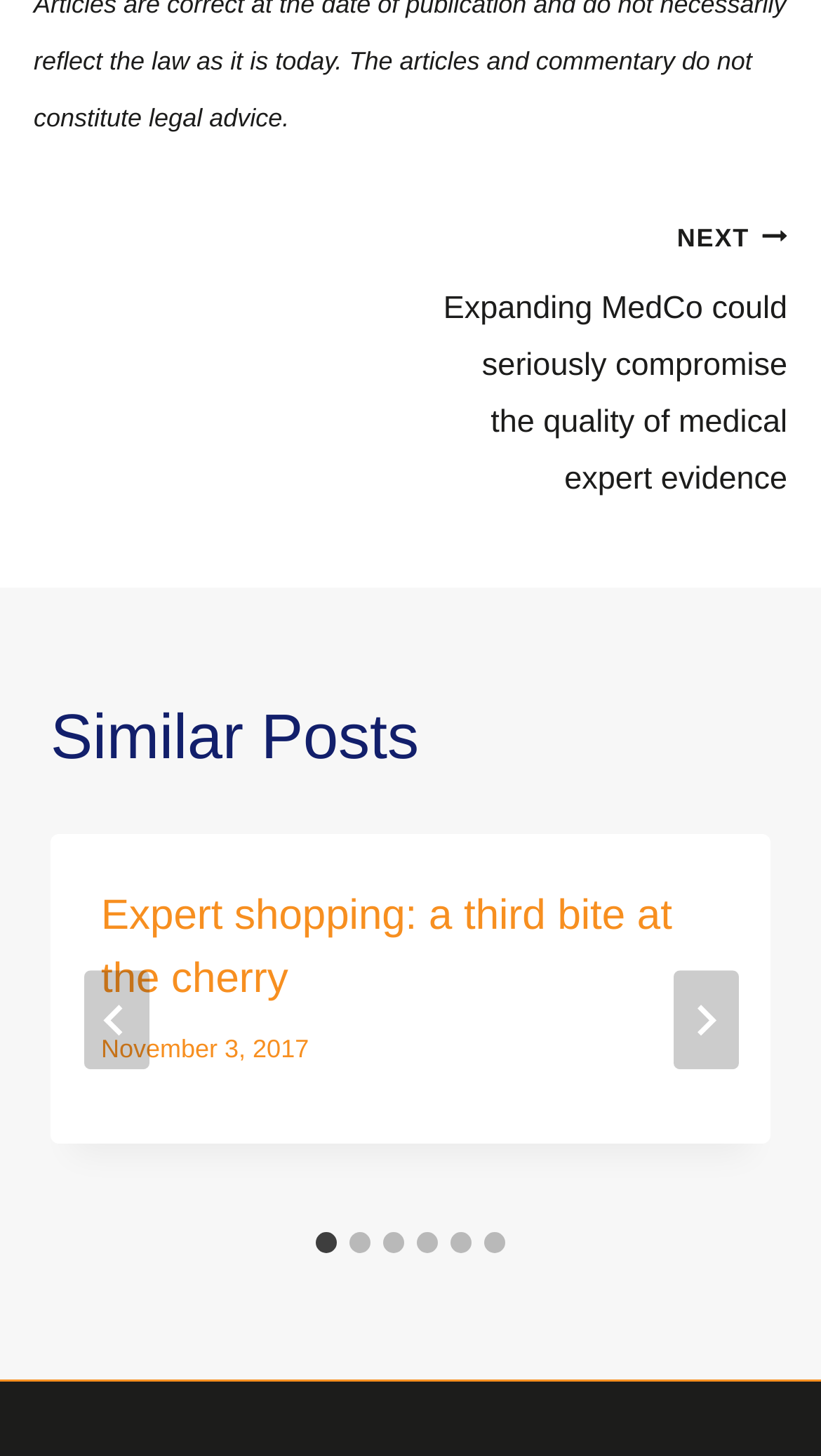What is the title of the first slide?
We need a detailed and meticulous answer to the question.

I looked at the article element inside the first tabpanel, which has a heading element with the text 'Expert shopping: a third bite at the cherry'. This is the title of the first slide.